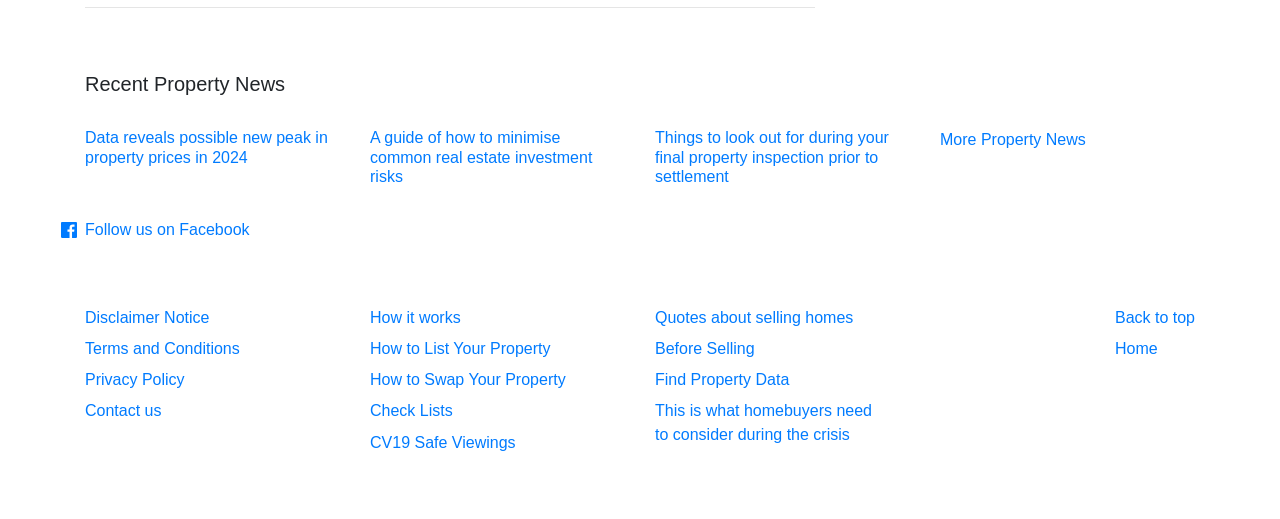How many links are there in the footer section?
Utilize the information in the image to give a detailed answer to the question.

The footer section of the webpage contains 9 links, including 'Disclaimer Notice', 'Terms and Conditions', 'Privacy Policy', 'Contact us', 'How it works', 'How to List Your Property', 'How to Swap Your Property', 'Check Lists', and 'Back to top'.